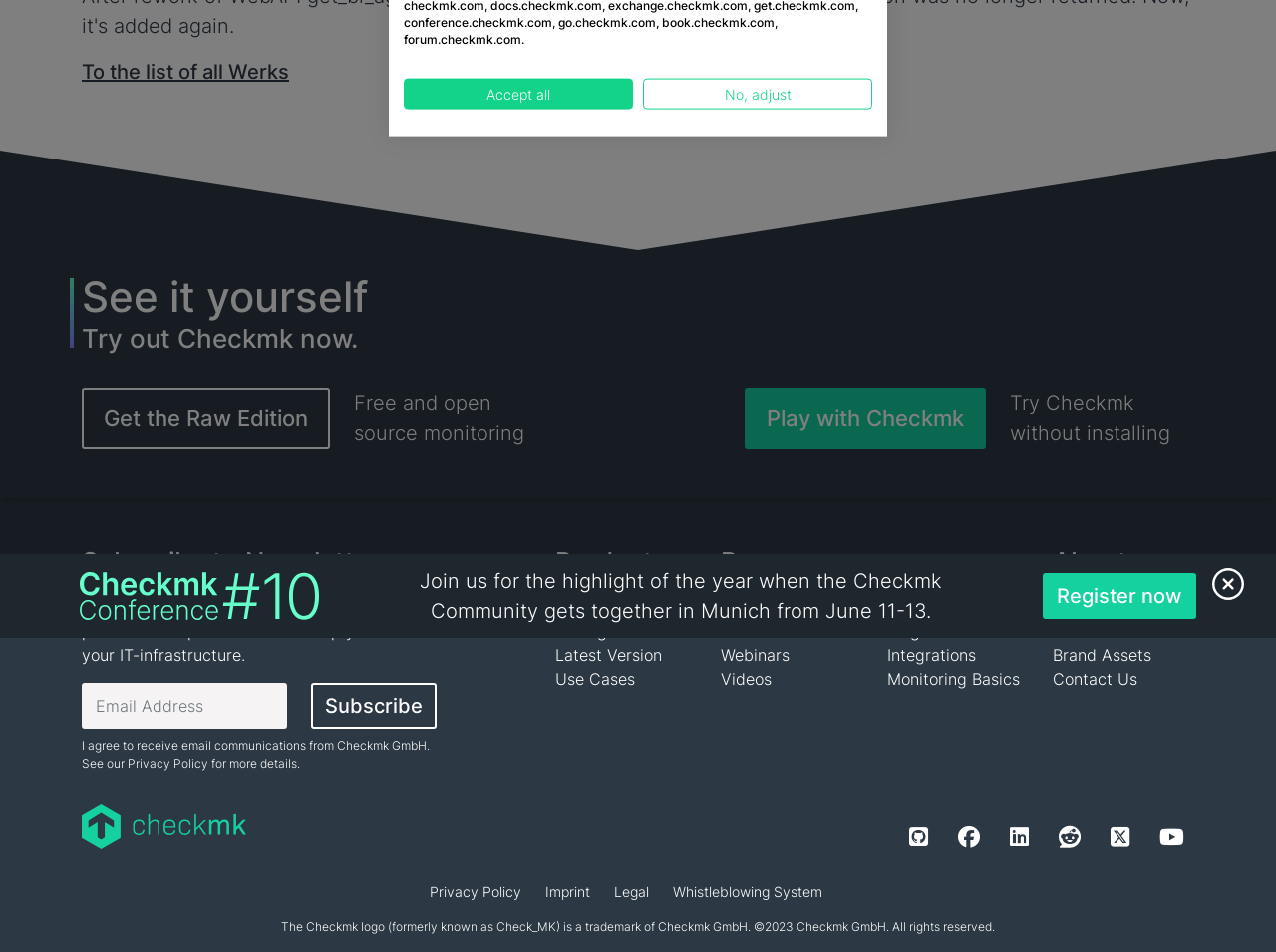Provide the bounding box coordinates of the HTML element described as: "Videos". The bounding box coordinates should be four float numbers between 0 and 1, i.e., [left, top, right, bottom].

[0.565, 0.703, 0.605, 0.724]